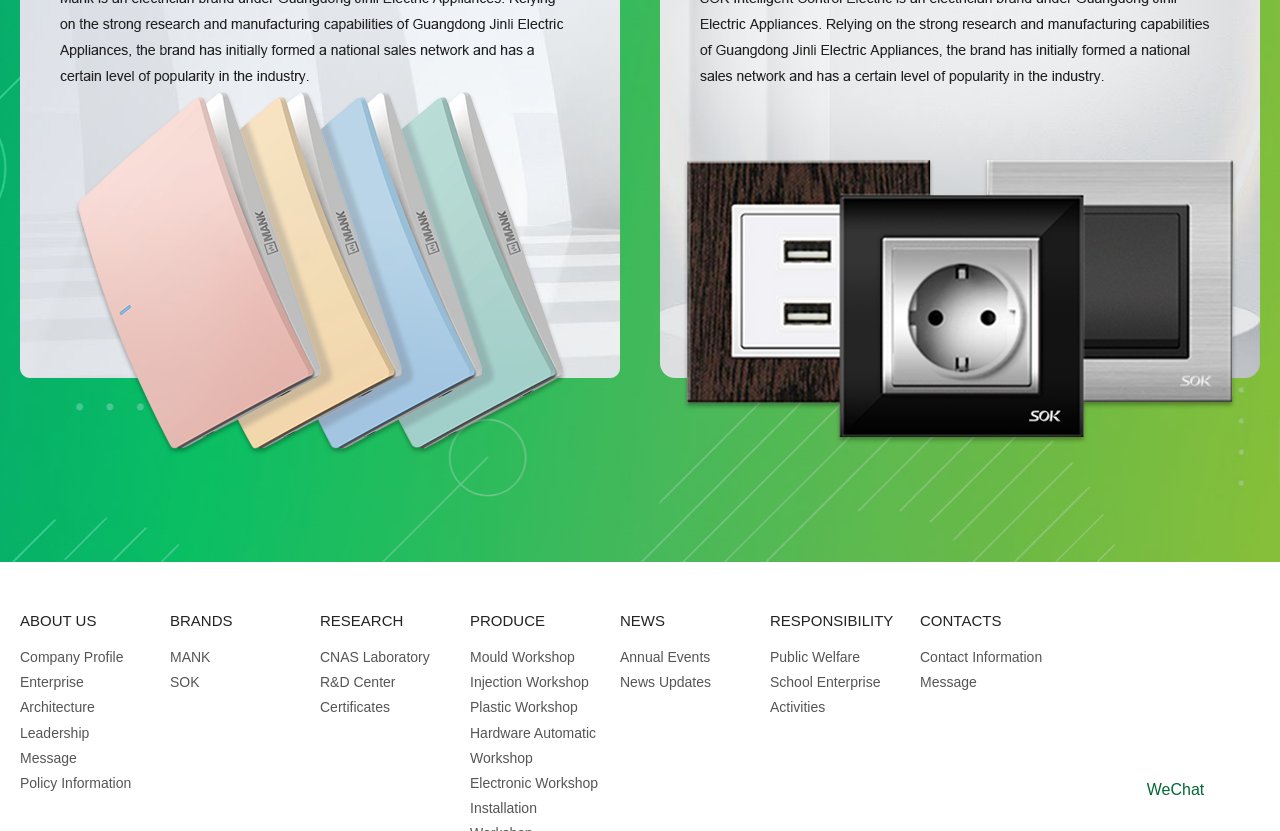Pinpoint the bounding box coordinates of the clickable element needed to complete the instruction: "View company profile". The coordinates should be provided as four float numbers between 0 and 1: [left, top, right, bottom].

[0.016, 0.781, 0.096, 0.8]